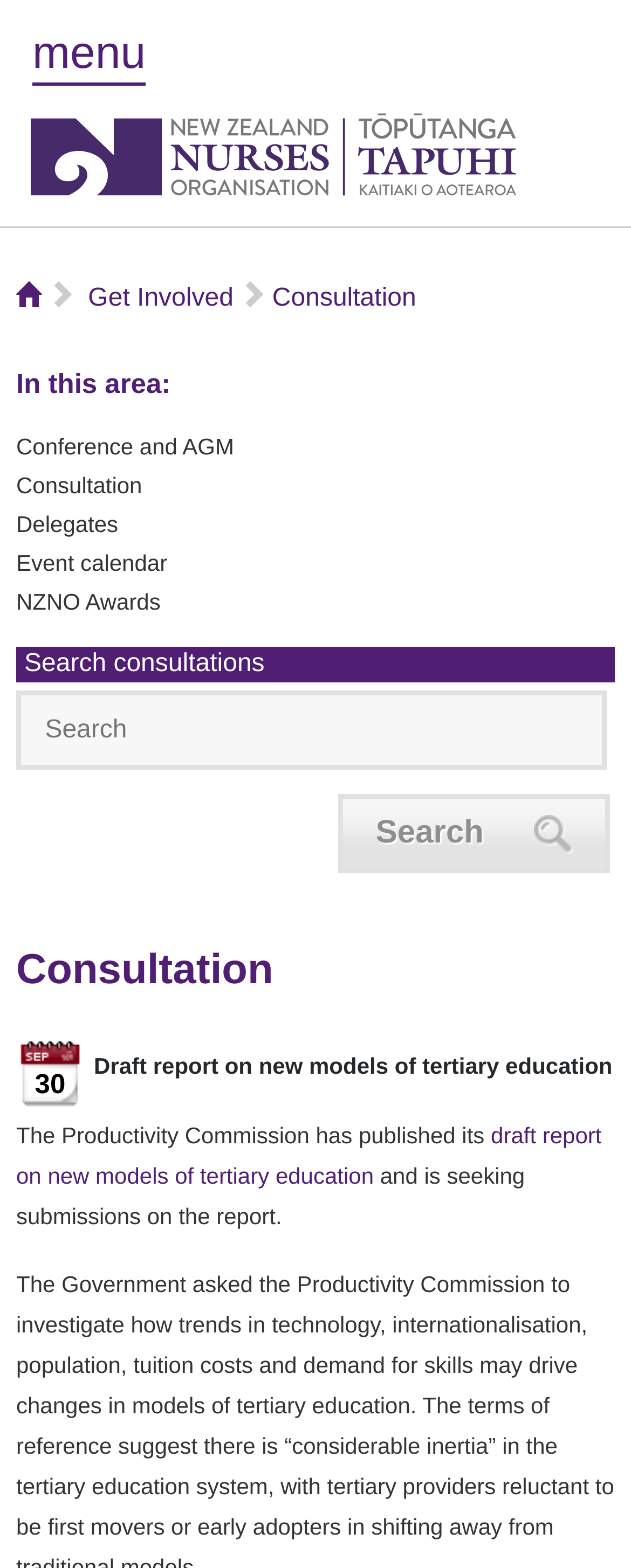Determine the bounding box coordinates for the clickable element to execute this instruction: "Read the article about 10 things homeowners insurance won't cover". Provide the coordinates as four float numbers between 0 and 1, i.e., [left, top, right, bottom].

None